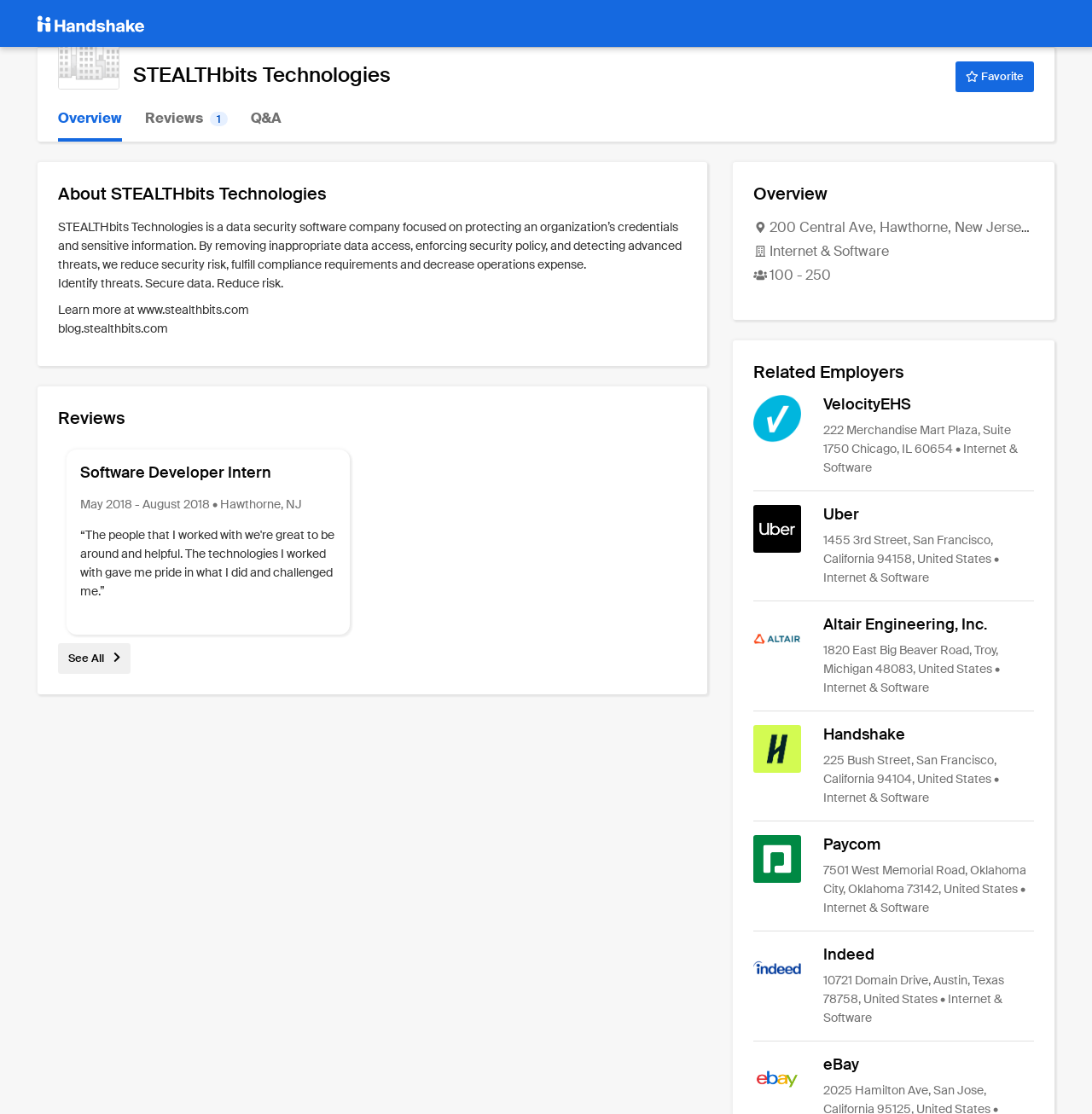Provide a one-word or brief phrase answer to the question:
What is the job title of the review?

Software Developer Intern